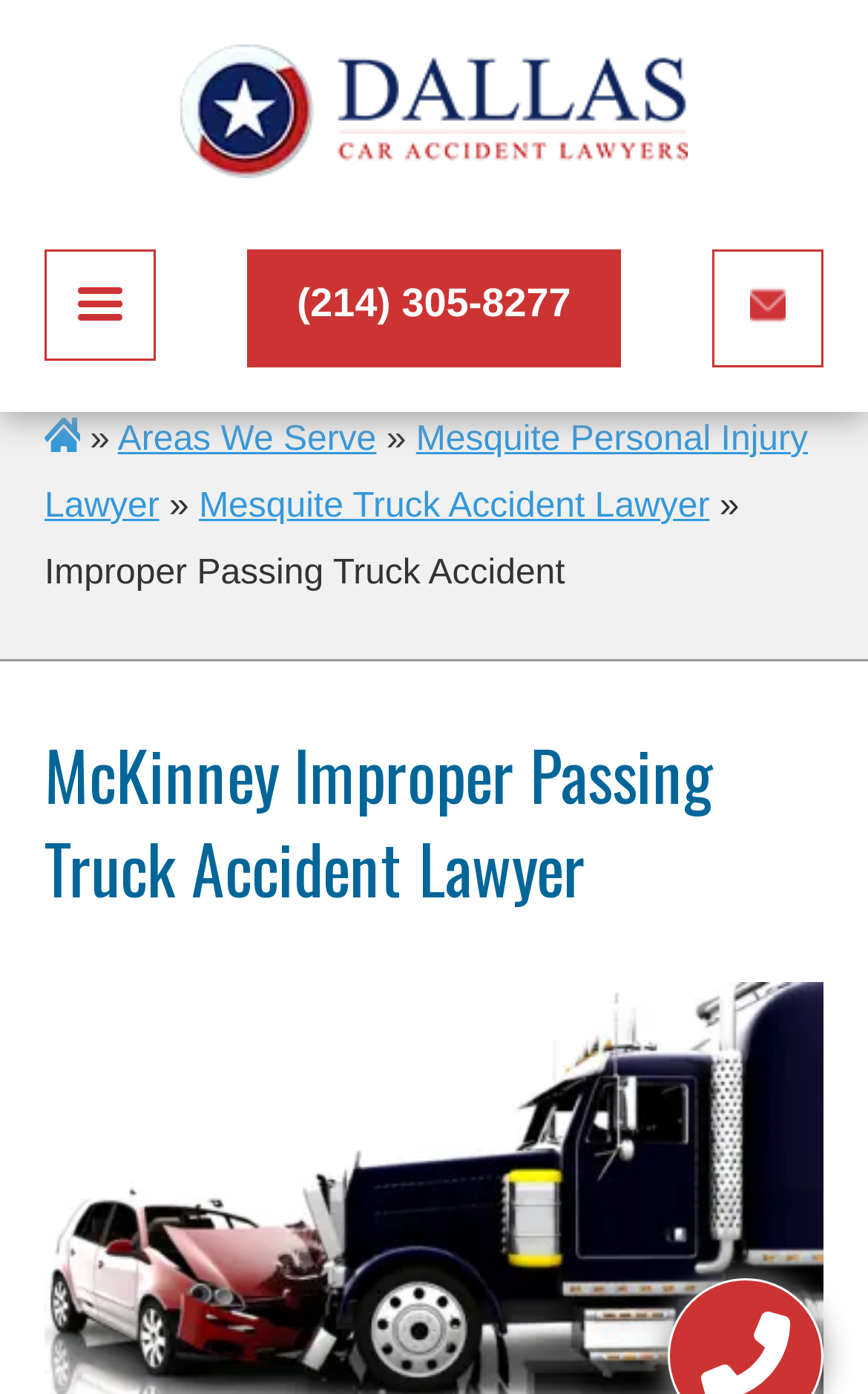What is the call to action on the webpage?
Please provide a comprehensive answer based on the contents of the image.

The call to action on the webpage is 'Get Help Now' which is a button located at the bottom of the page, below the form fields, and is intended to prompt the user to take action and seek help from the law firm.